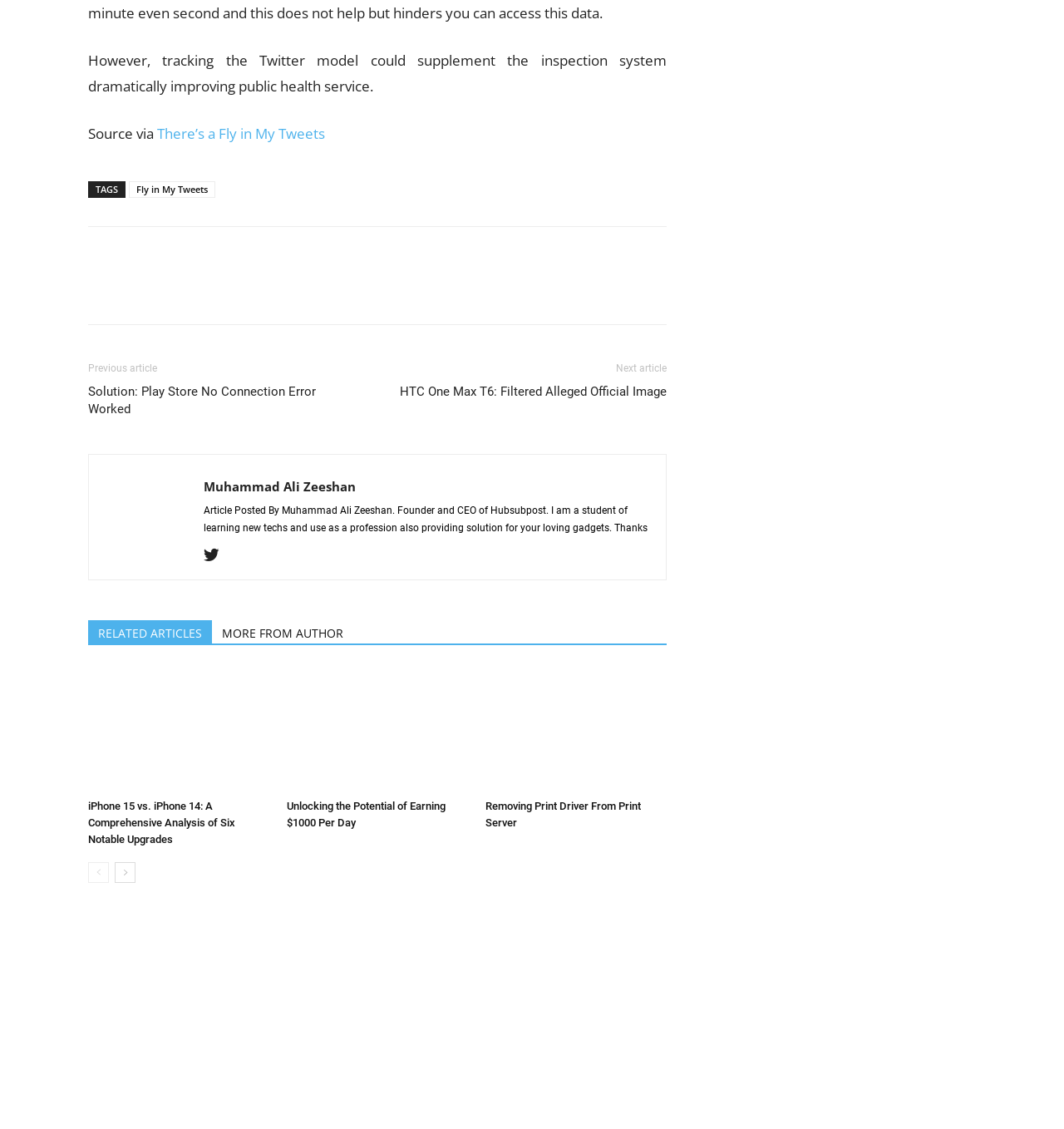Provide the bounding box coordinates of the UI element this sentence describes: "title="More"".

[0.227, 0.242, 0.259, 0.272]